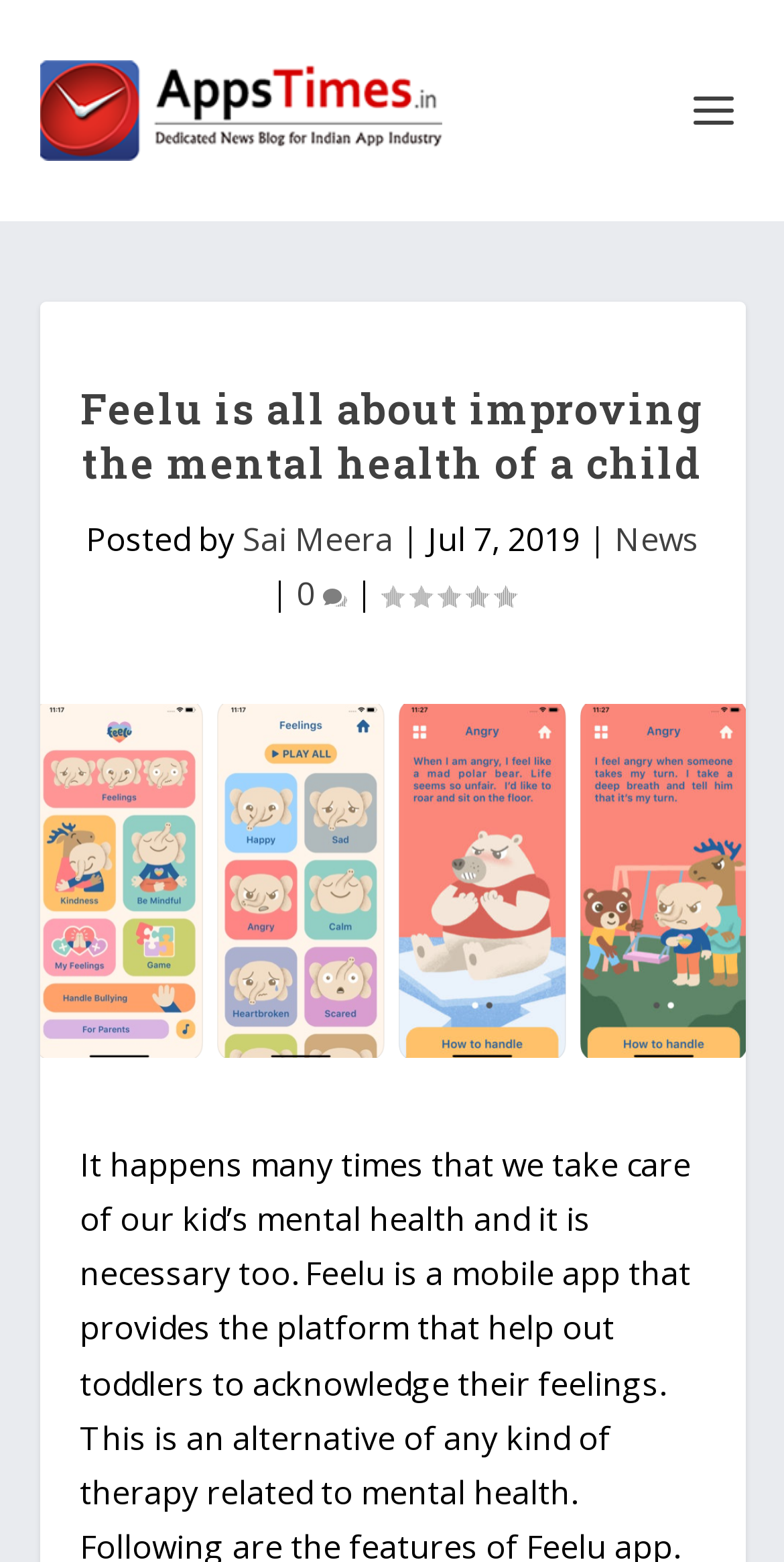Who posted the article?
Use the image to give a comprehensive and detailed response to the question.

The article's author is mentioned in the text 'Posted by' followed by the name 'Sai Meera', which is a link.